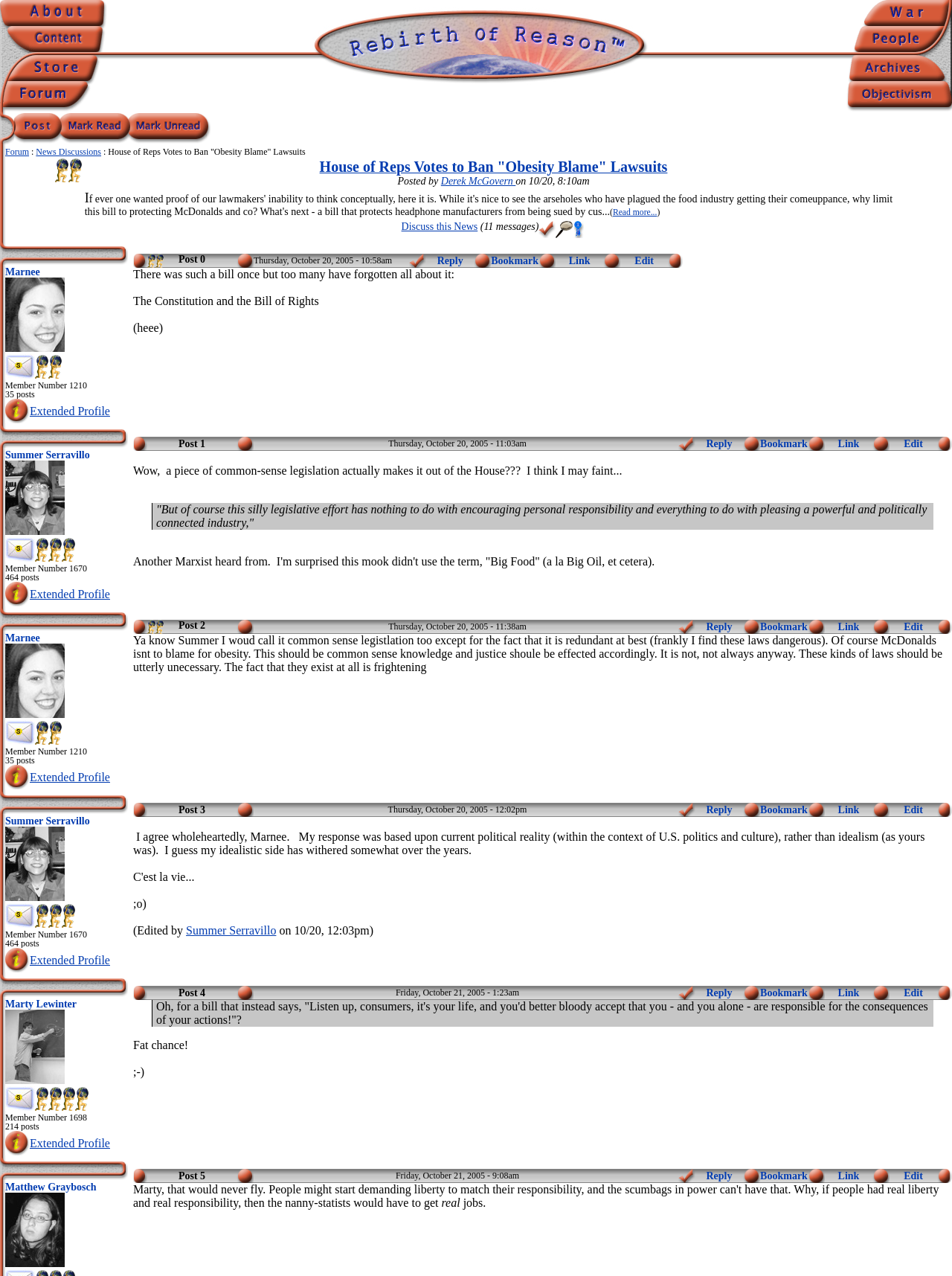Determine the bounding box for the described HTML element: "Politics". Ensure the coordinates are four float numbers between 0 and 1 in the format [left, top, right, bottom].

None